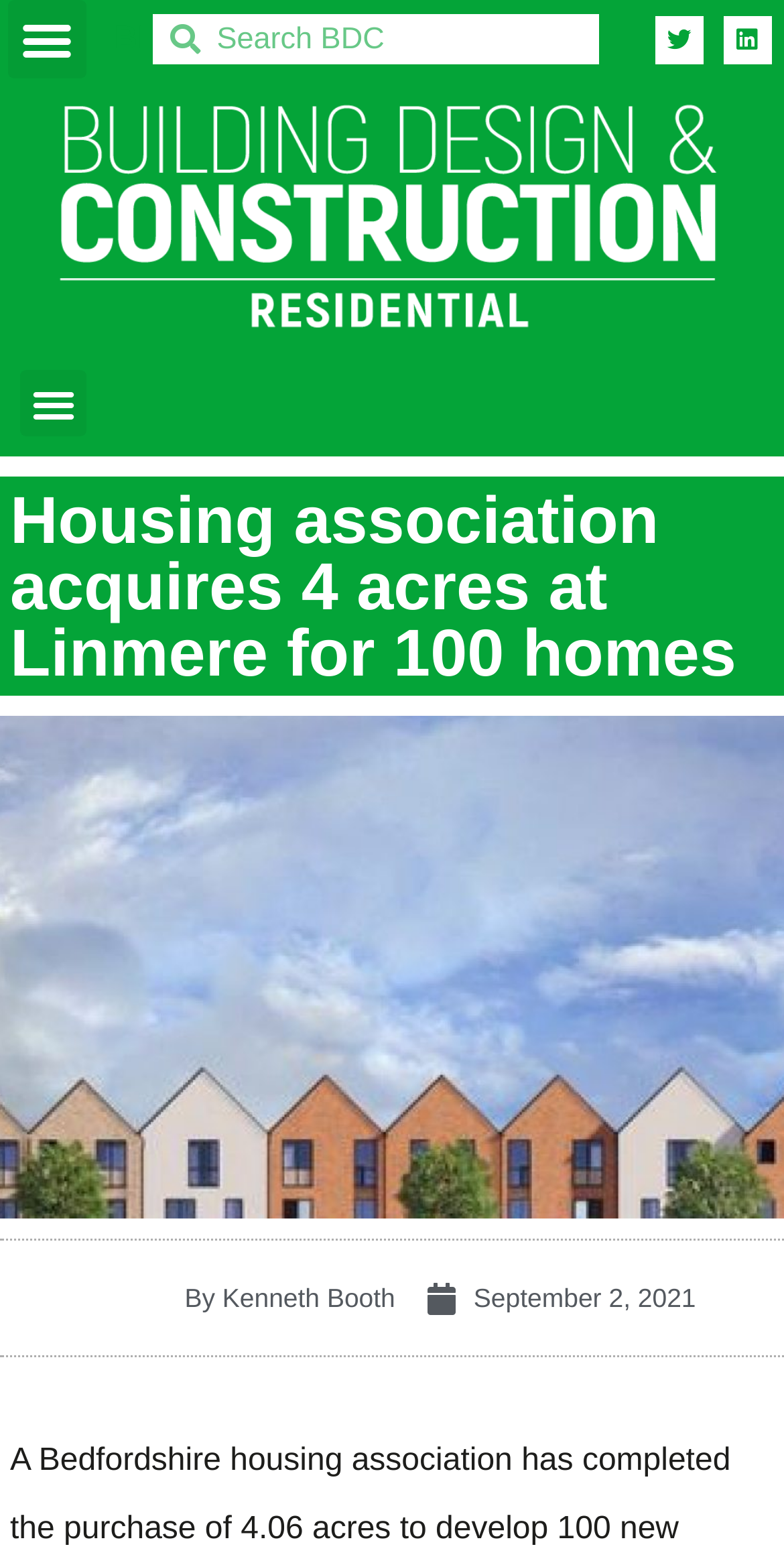Provide a single word or phrase answer to the question: 
When was the article published?

September 2, 2021